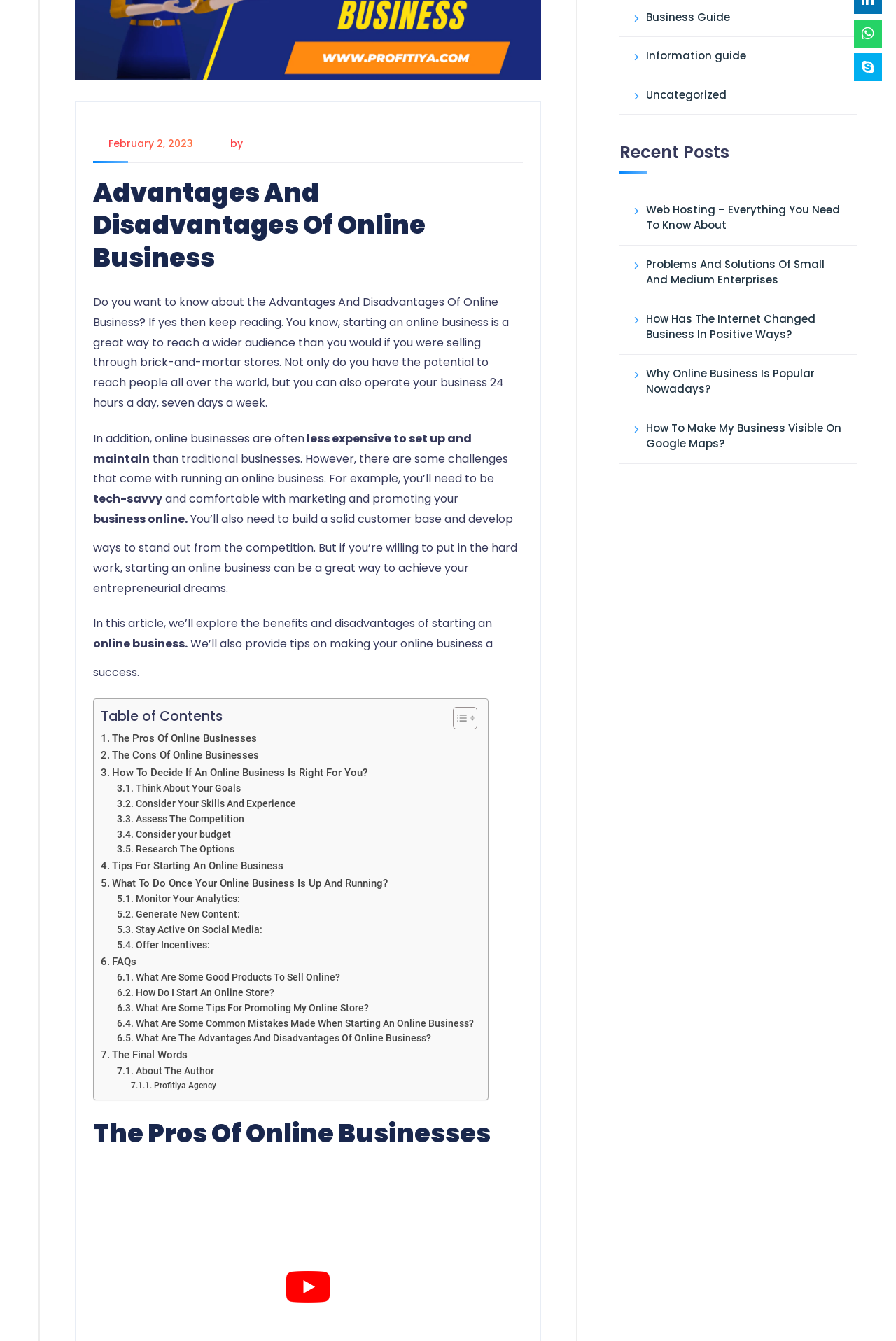Identify the bounding box for the described UI element: "Stay Active On Social Media:".

[0.13, 0.688, 0.293, 0.699]